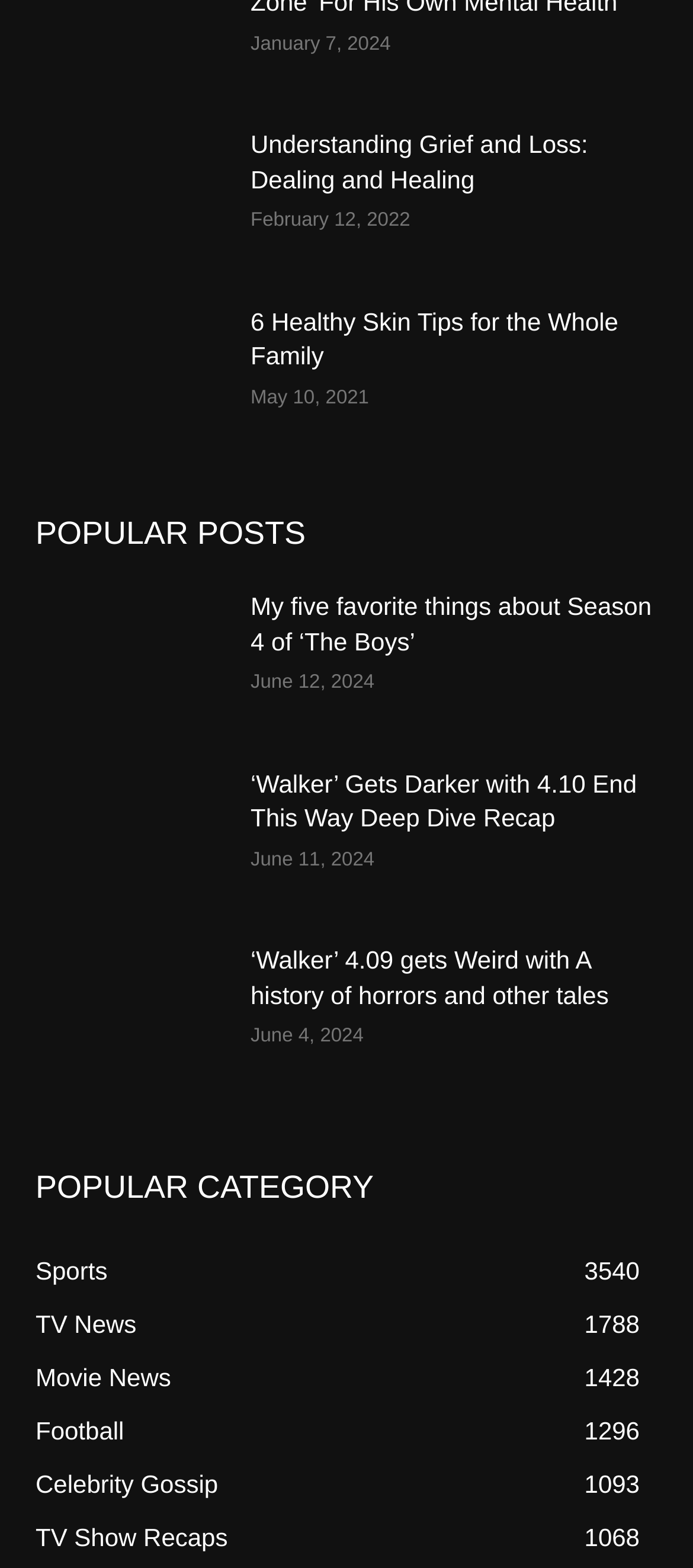Given the element description "TV Show Recaps1068", identify the bounding box of the corresponding UI element.

[0.051, 0.971, 0.329, 0.989]